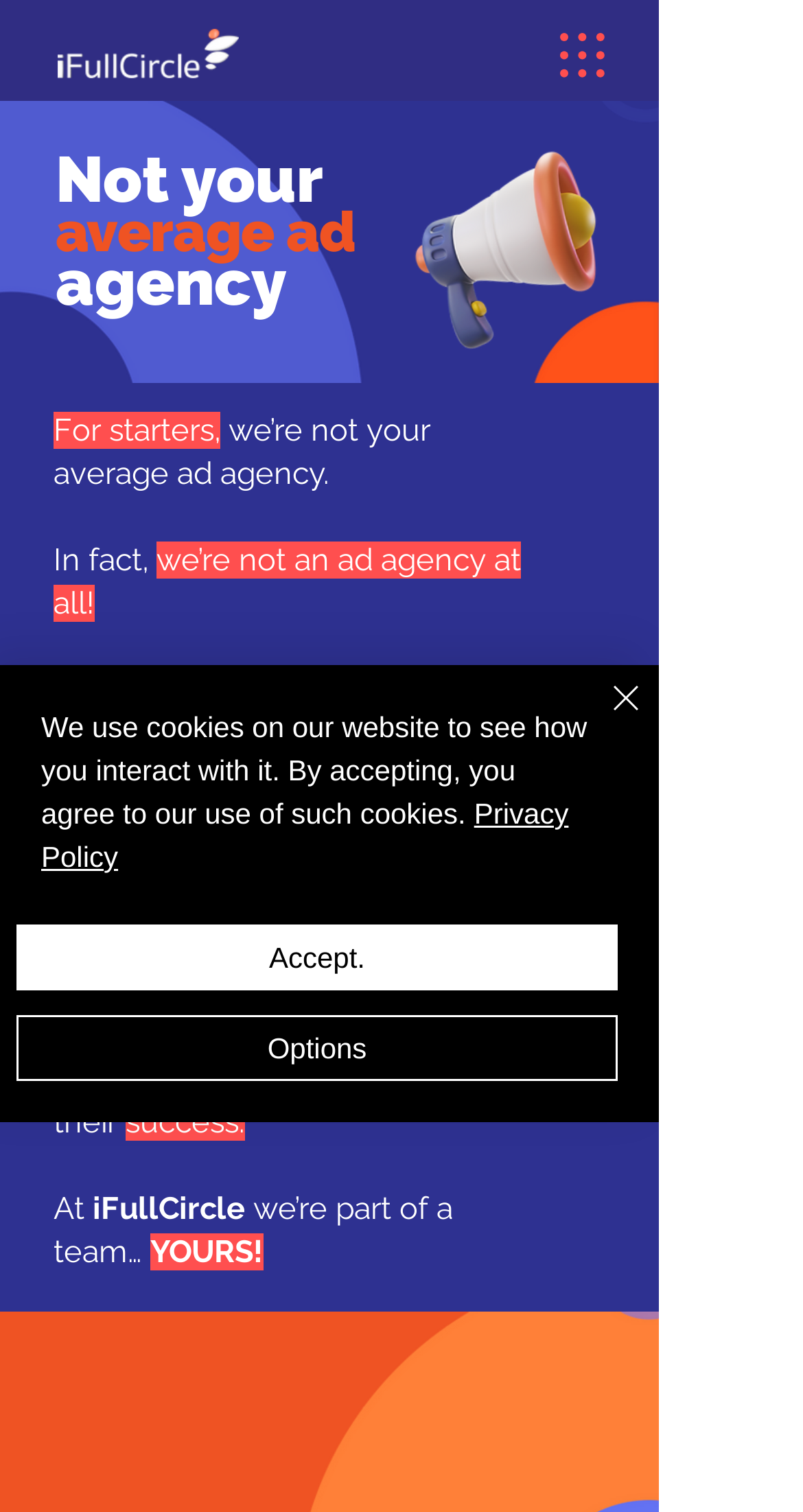Kindly respond to the following question with a single word or a brief phrase: 
What is the main theme of the webpage?

Company introduction